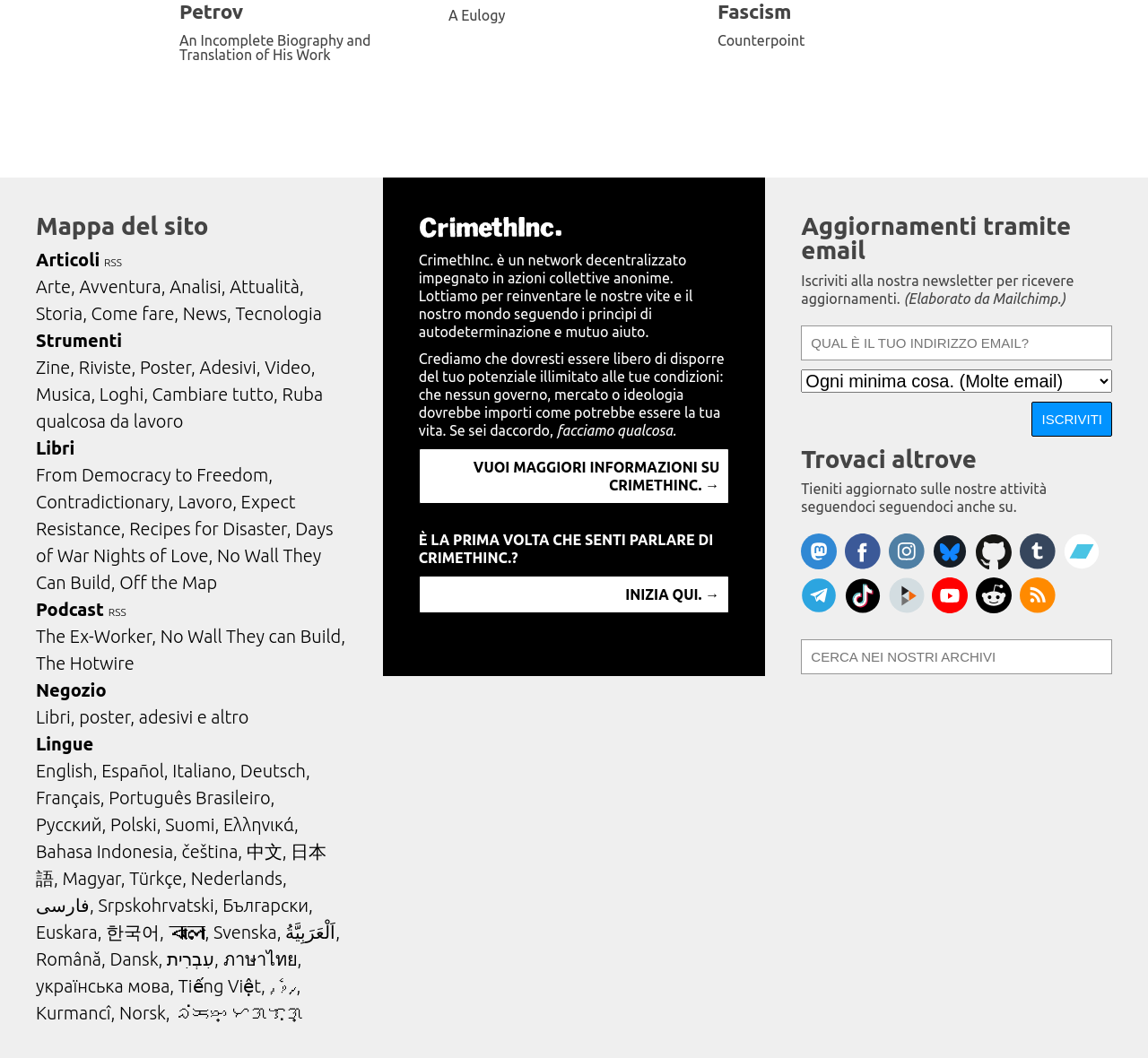Determine the bounding box for the described HTML element: "CrimethInc.com Articles RSS feed". Ensure the coordinates are four float numbers between 0 and 1 in the format [left, top, right, bottom].

[0.888, 0.546, 0.919, 0.58]